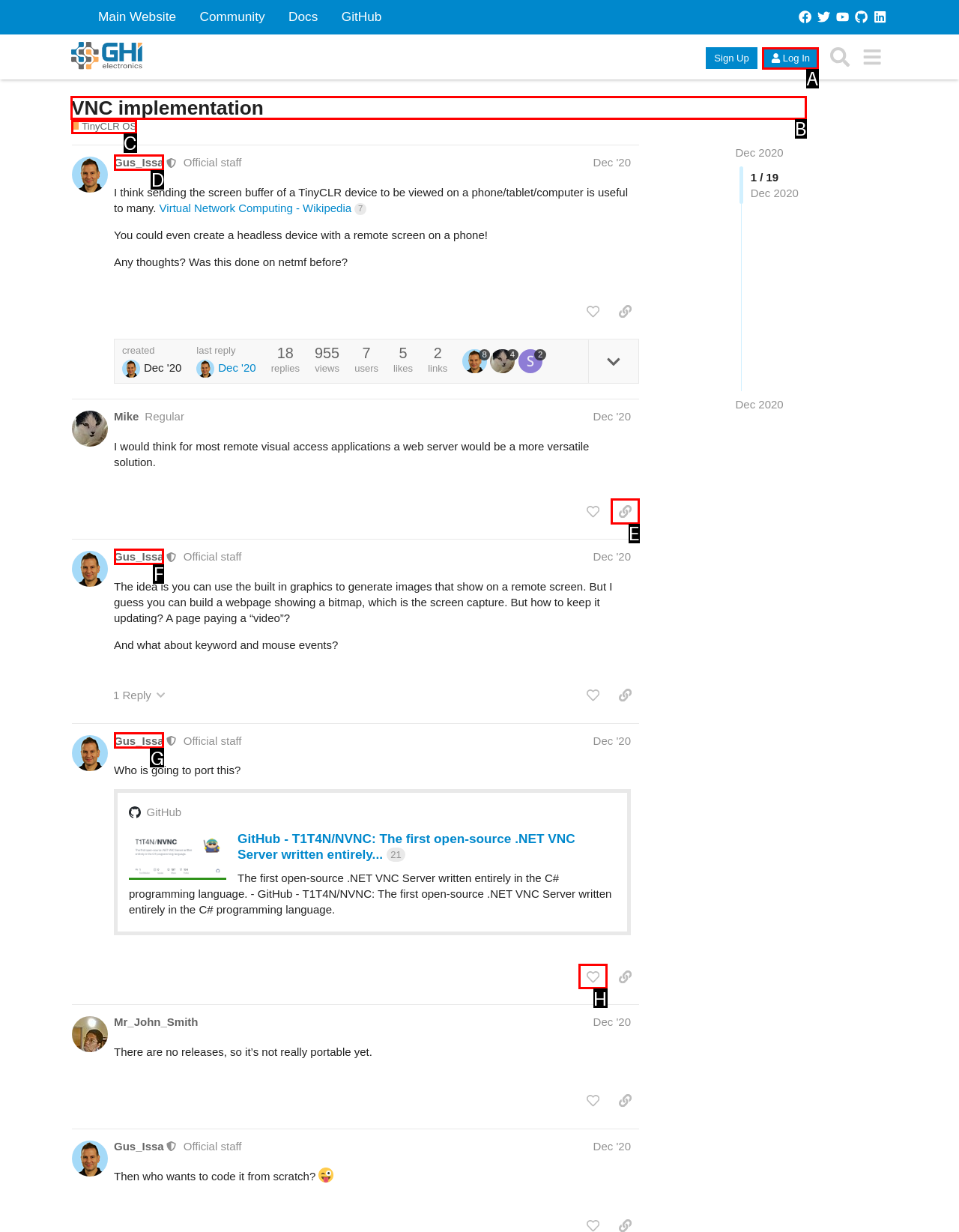Identify the correct letter of the UI element to click for this task: View the 'VNC implementation' topic
Respond with the letter from the listed options.

B